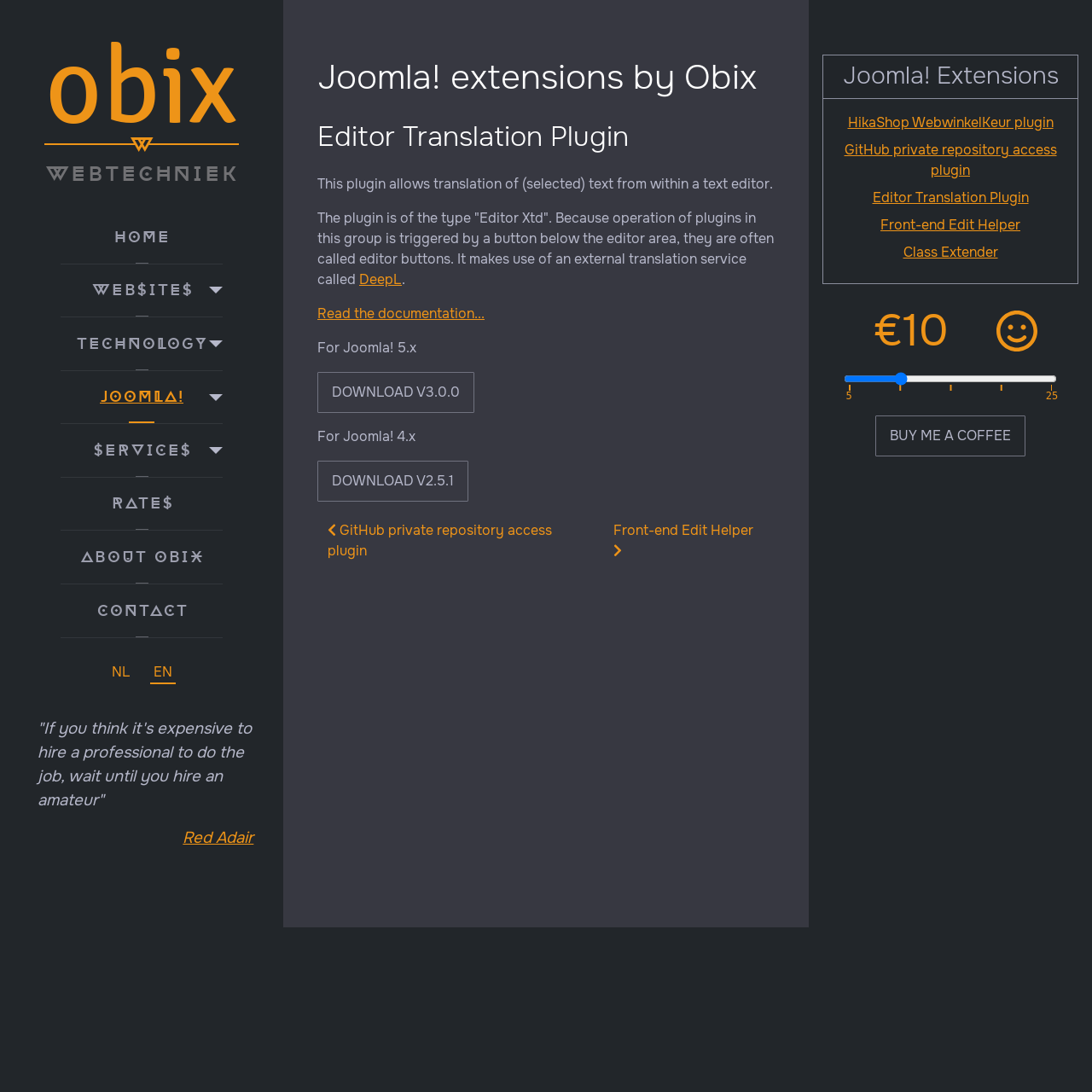What is the purpose of the plugin?
Refer to the image and give a detailed response to the question.

The purpose of the plugin can be inferred from the static text description, which states 'This plugin allows translation of (selected) text from within a text editor.' This description suggests that the plugin is used for translating text within a text editor.